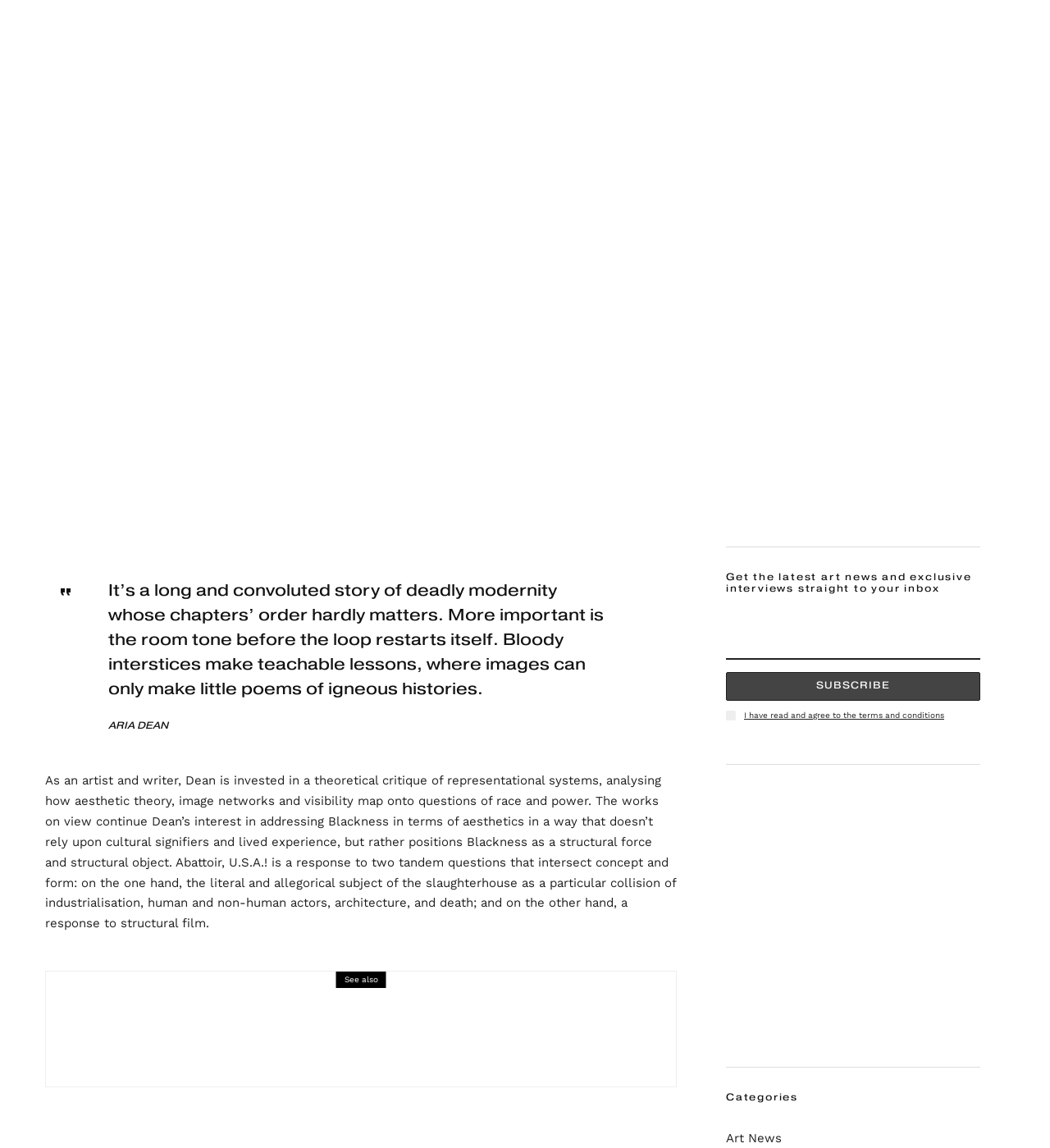Point out the bounding box coordinates of the section to click in order to follow this instruction: "View 'DRAWN TOGETHER: ROYAL DRAWING SCHOOL SUMMER SHOW 2024'".

[0.691, 0.02, 0.934, 0.168]